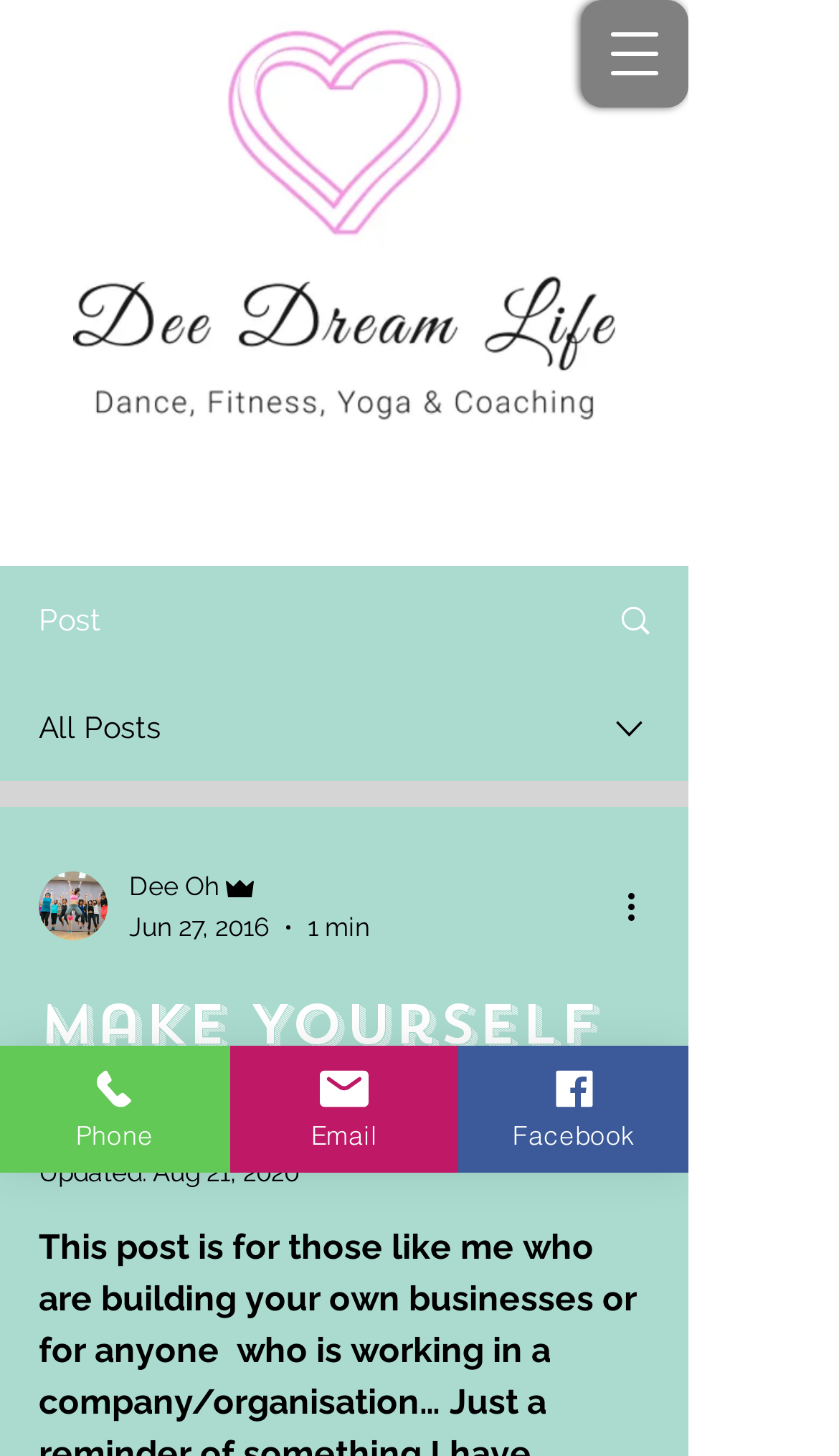Kindly determine the bounding box coordinates for the clickable area to achieve the given instruction: "Contact through phone".

[0.0, 0.718, 0.274, 0.805]